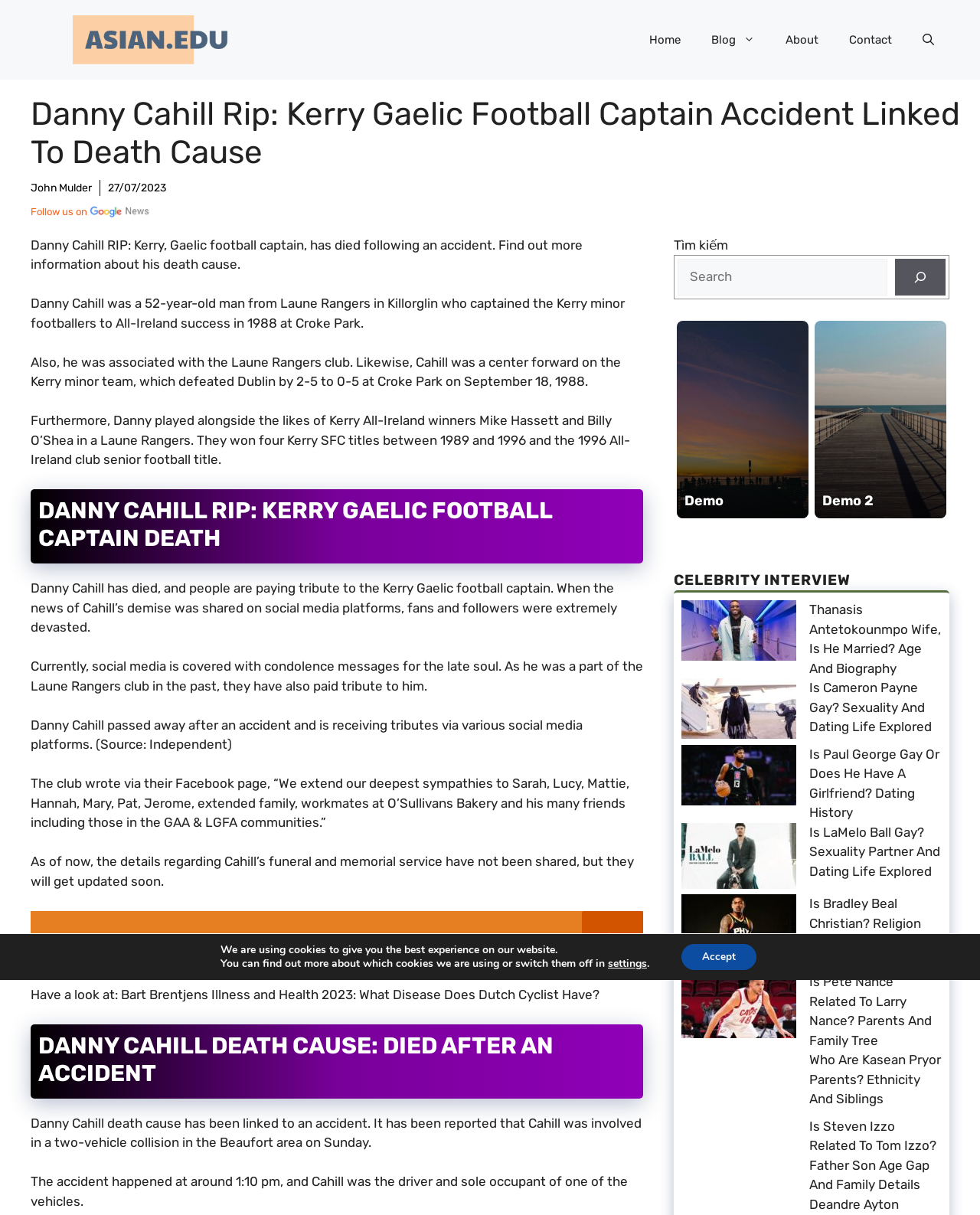What is the primary heading on this webpage?

Danny Cahill Rip: Kerry Gaelic Football Captain Accident Linked To Death Cause